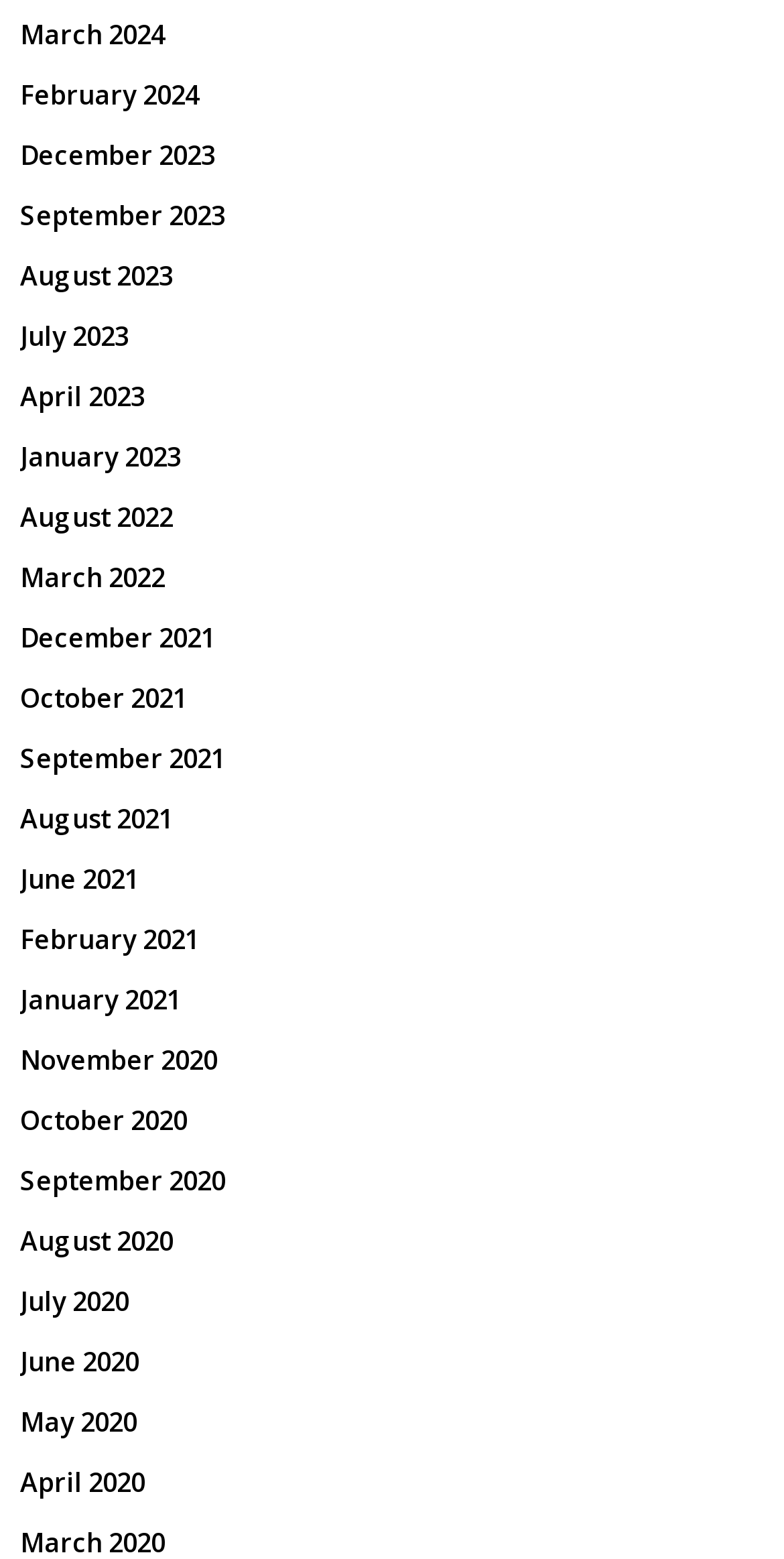Provide a brief response in the form of a single word or phrase:
How many months are listed from 2021?

4